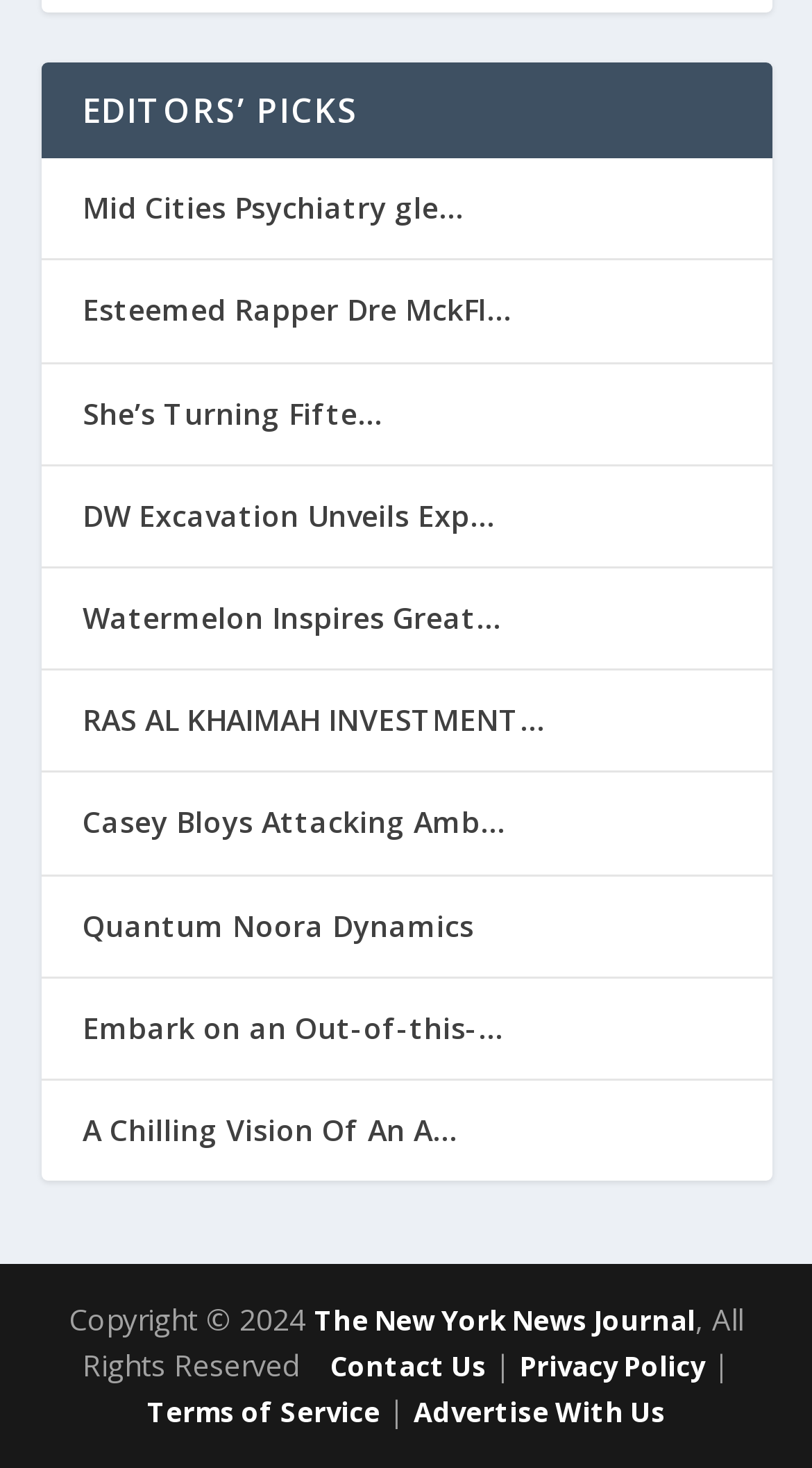What is the copyright year mentioned at the bottom?
Based on the screenshot, provide your answer in one word or phrase.

2024